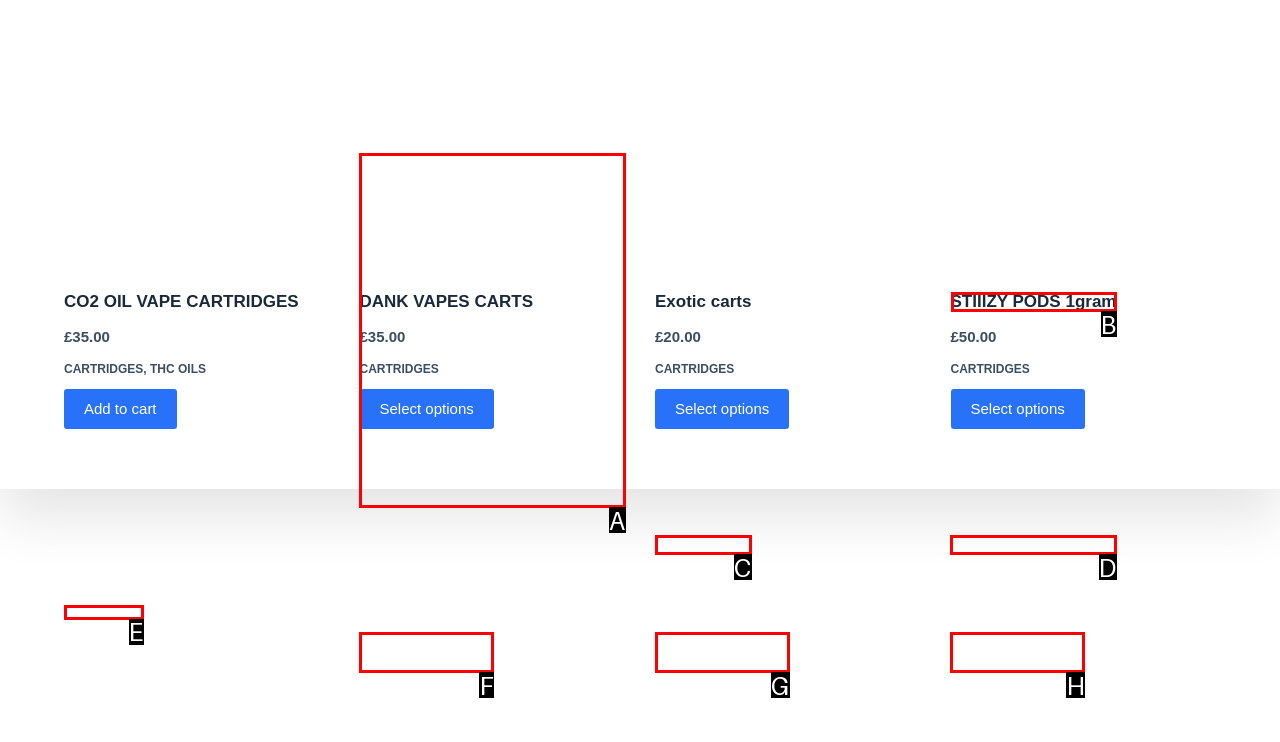Determine which UI element you should click to perform the task: View STIIIZY PODS 1gram product
Provide the letter of the correct option from the given choices directly.

B